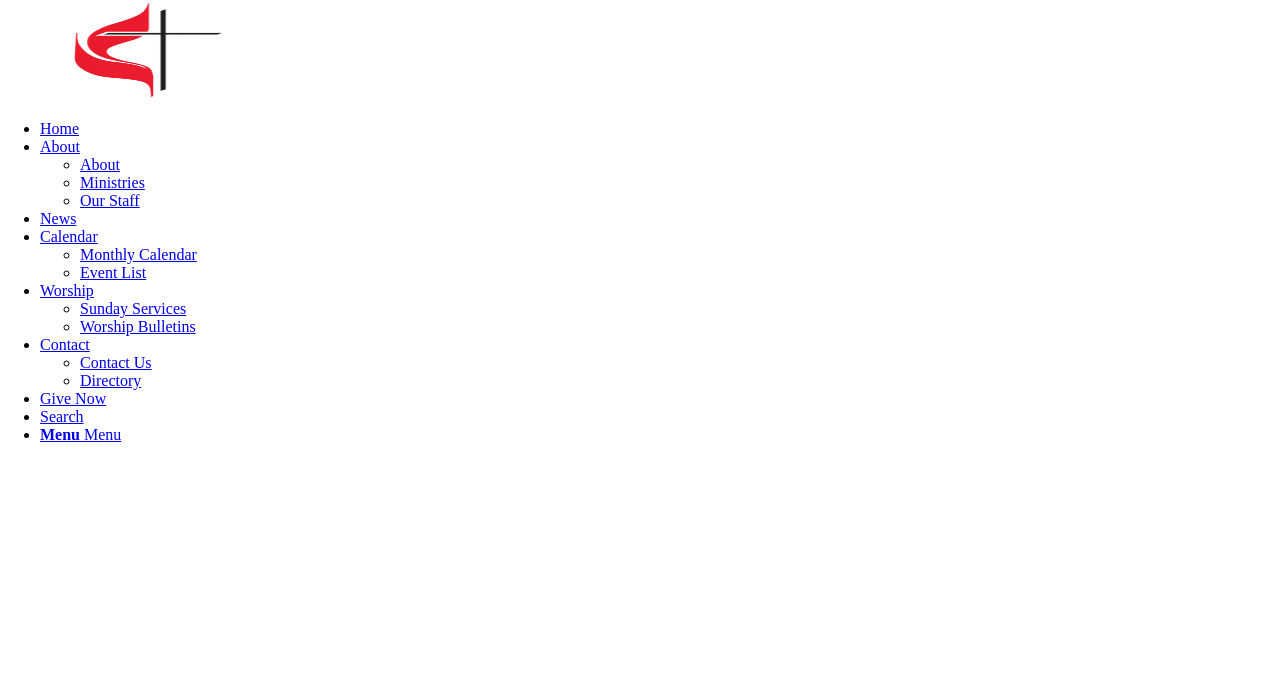Using a single word or phrase, answer the following question: 
What is the purpose of the 'Give Now' menu item?

To donate